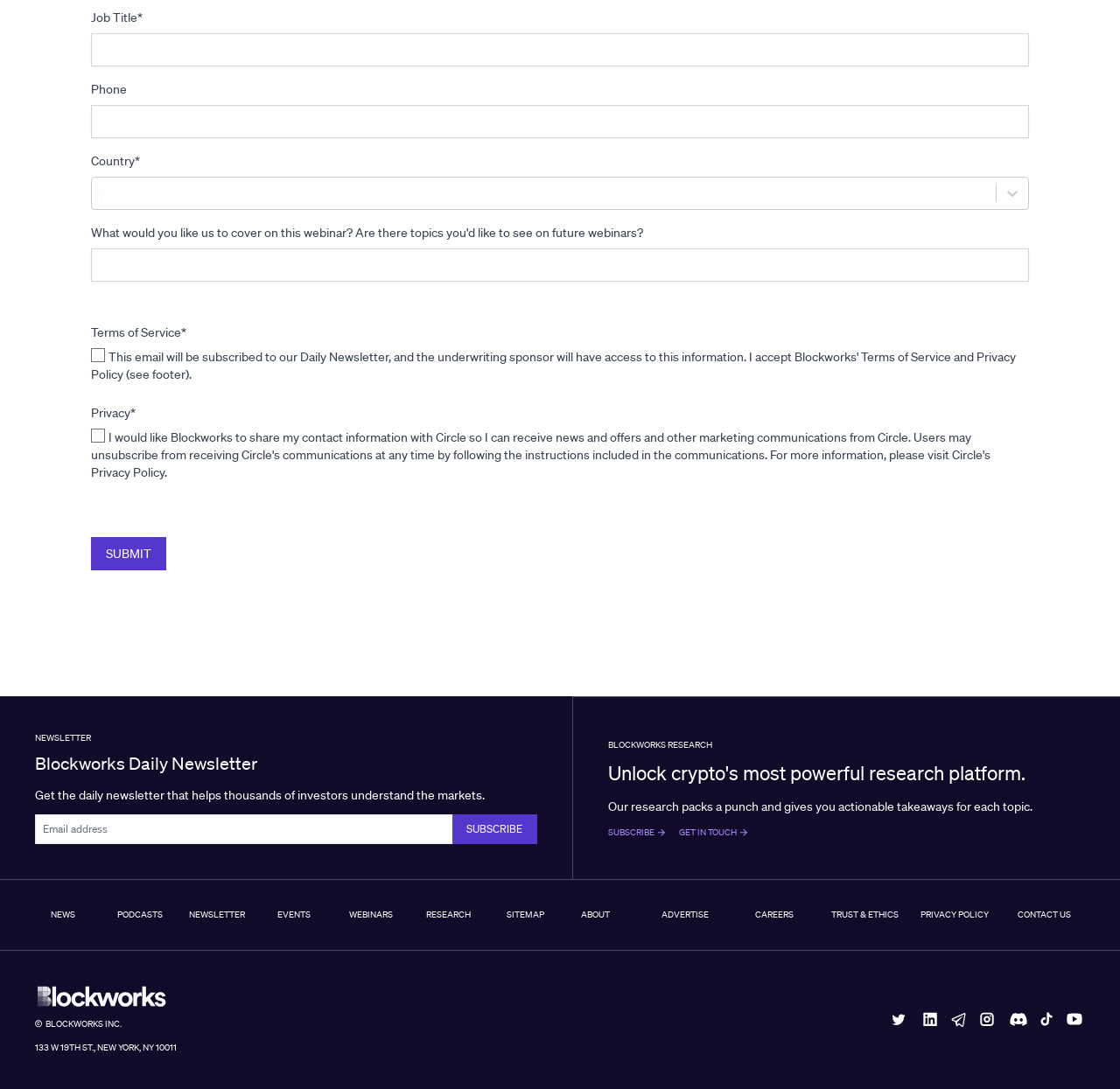Please determine the bounding box coordinates, formatted as (top-left x, top-left y, bottom-right x, bottom-right y), with all values as floating point numbers between 0 and 1. Identify the bounding box of the region described as: get in touch

[0.606, 0.758, 0.658, 0.77]